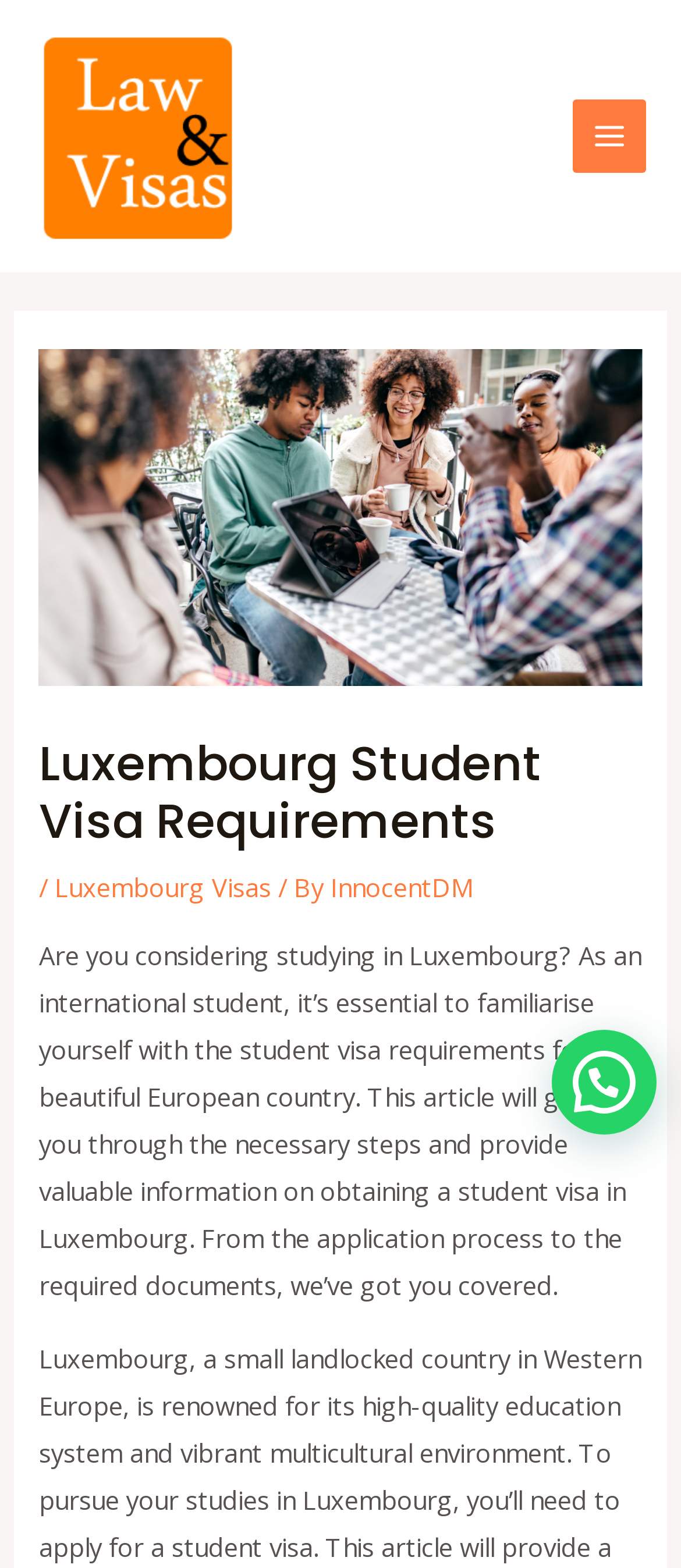Respond to the following question using a concise word or phrase: 
Is the webpage about a specific country?

Yes